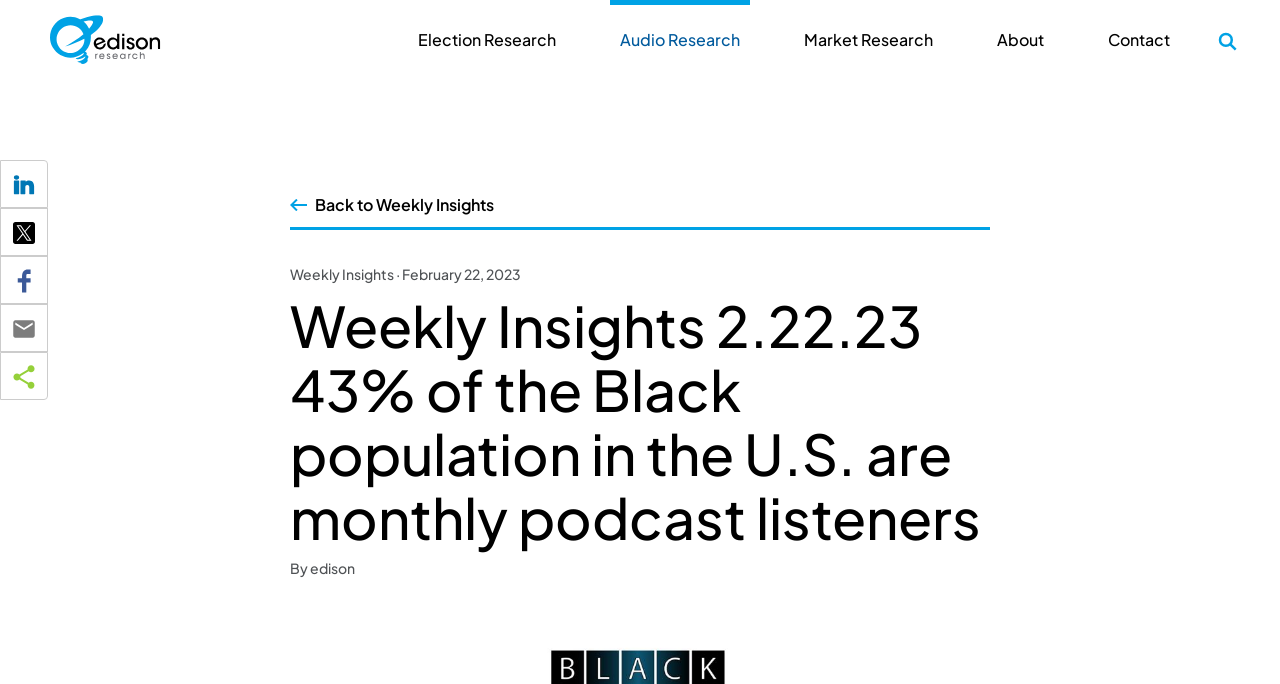Could you provide the bounding box coordinates for the portion of the screen to click to complete this instruction: "Click on the 'Ruby000' link"?

None